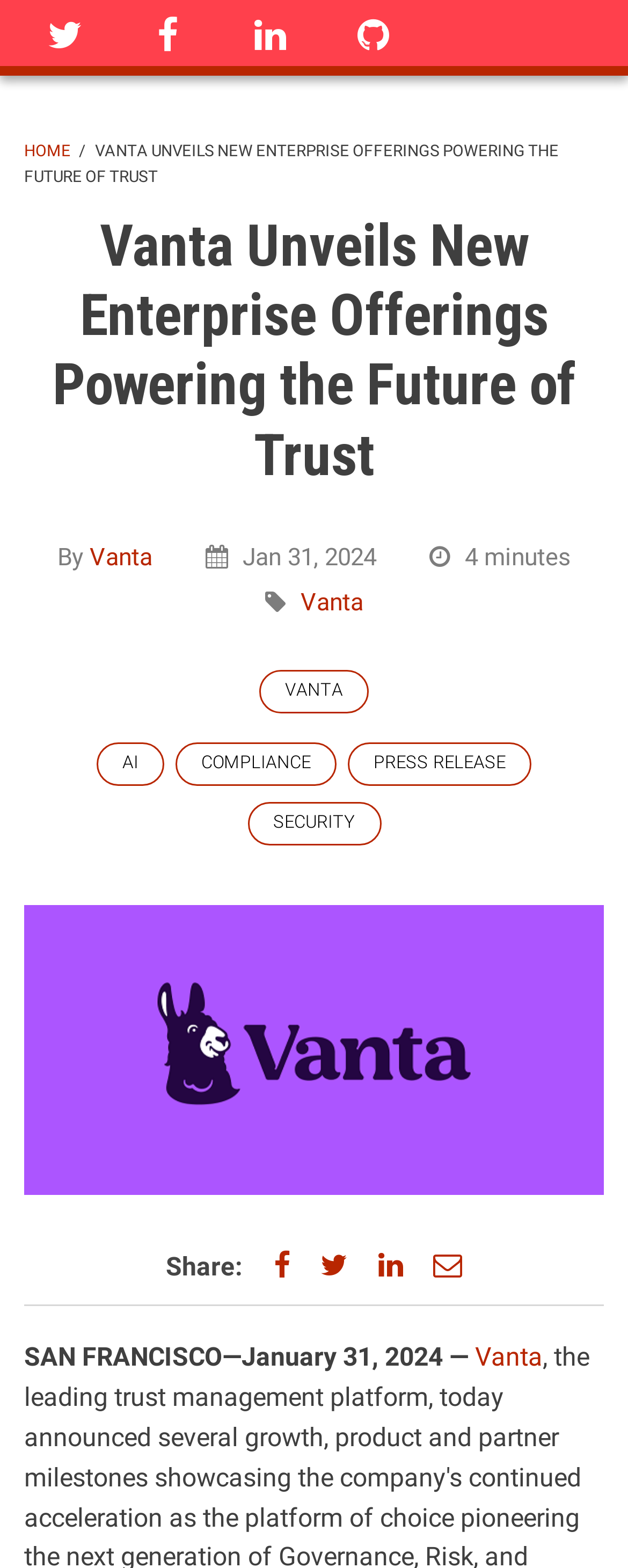Identify the bounding box coordinates for the element you need to click to achieve the following task: "Visit Vanta's GitHub page". Provide the bounding box coordinates as four float numbers between 0 and 1, in the form [left, top, right, bottom].

[0.531, 0.001, 0.659, 0.042]